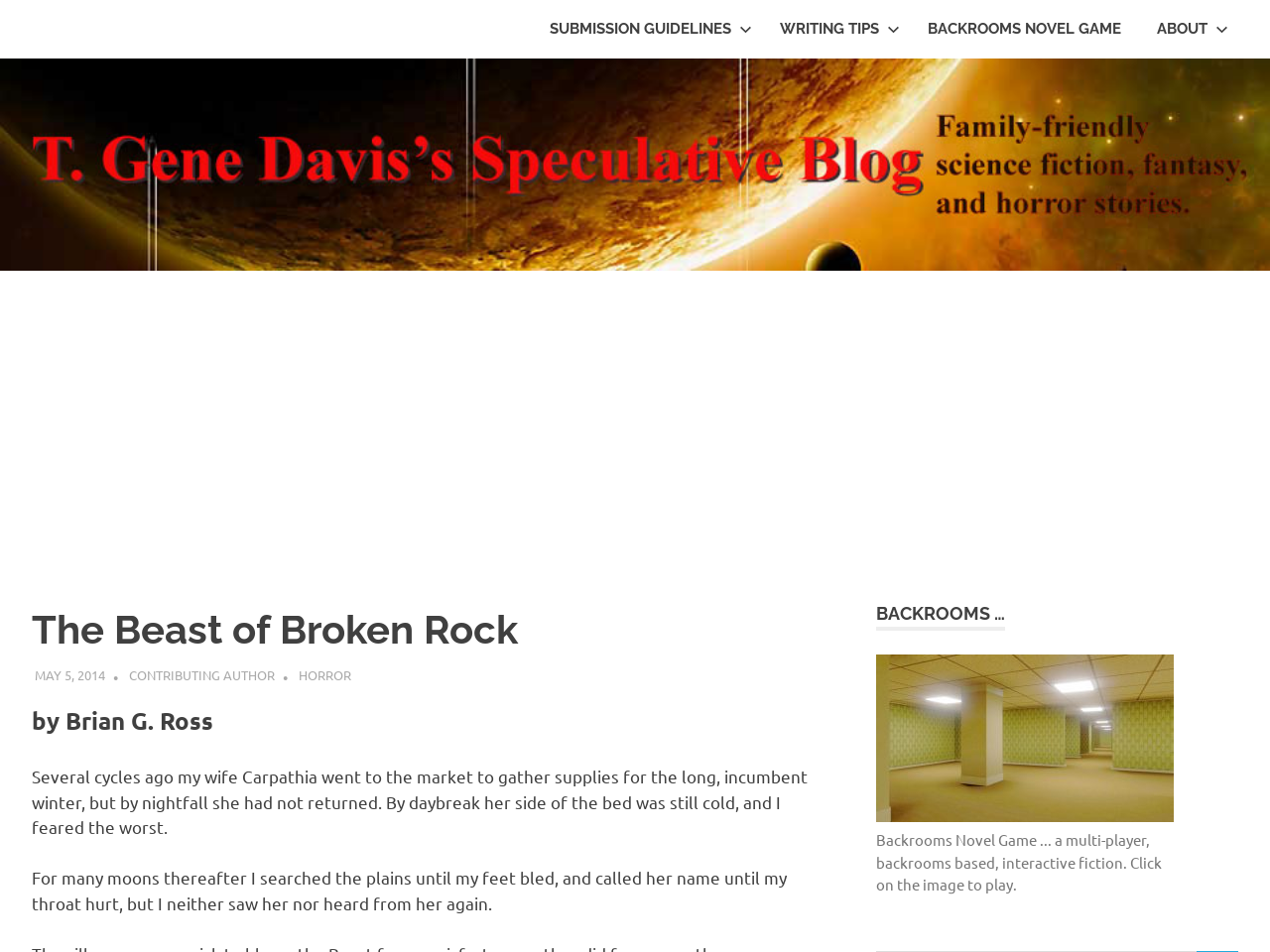Please locate the bounding box coordinates of the element that should be clicked to complete the given instruction: "Click on the 'BACKROOMS NOVEL GAME' link".

[0.716, 0.0, 0.897, 0.061]